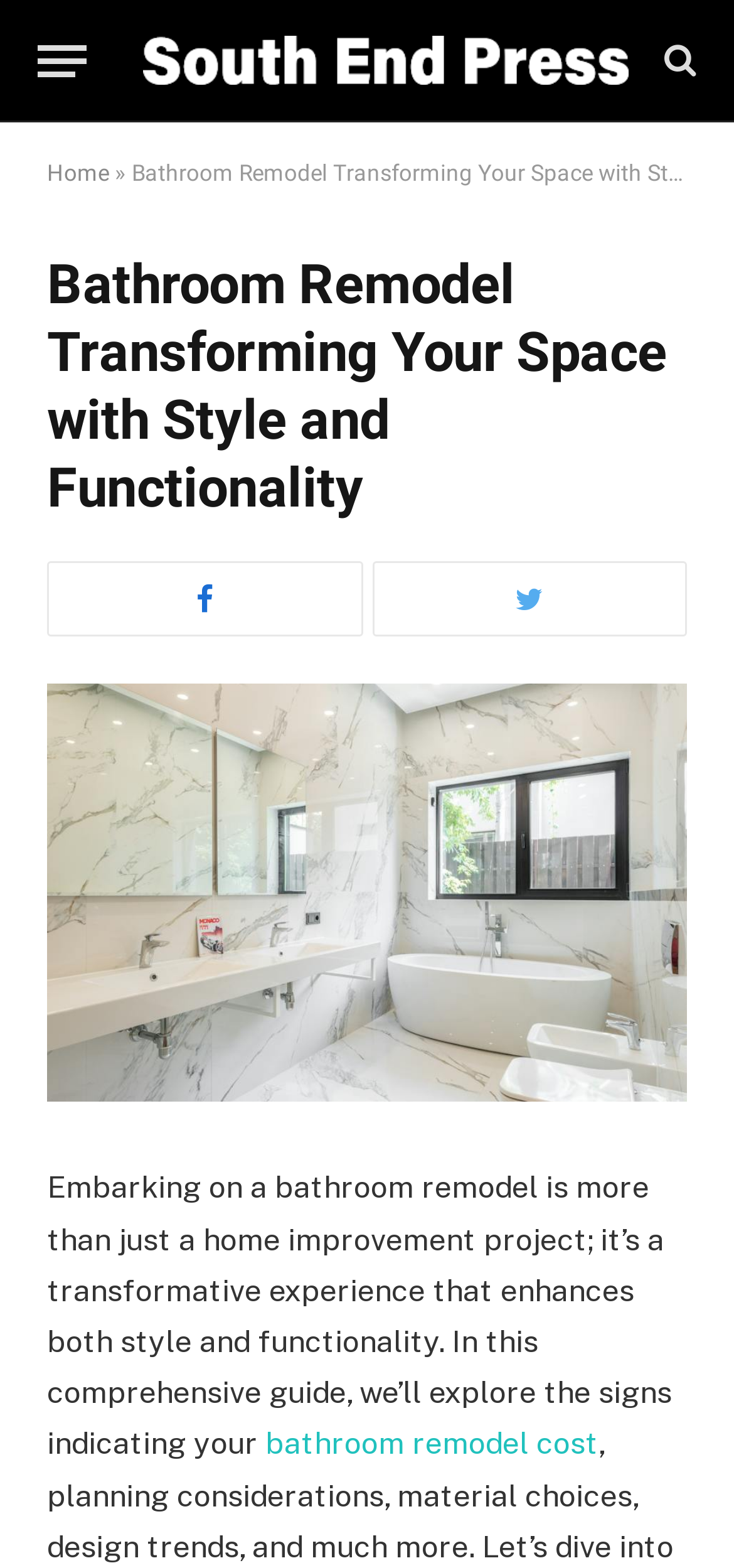Answer in one word or a short phrase: 
How many social media links are there?

2